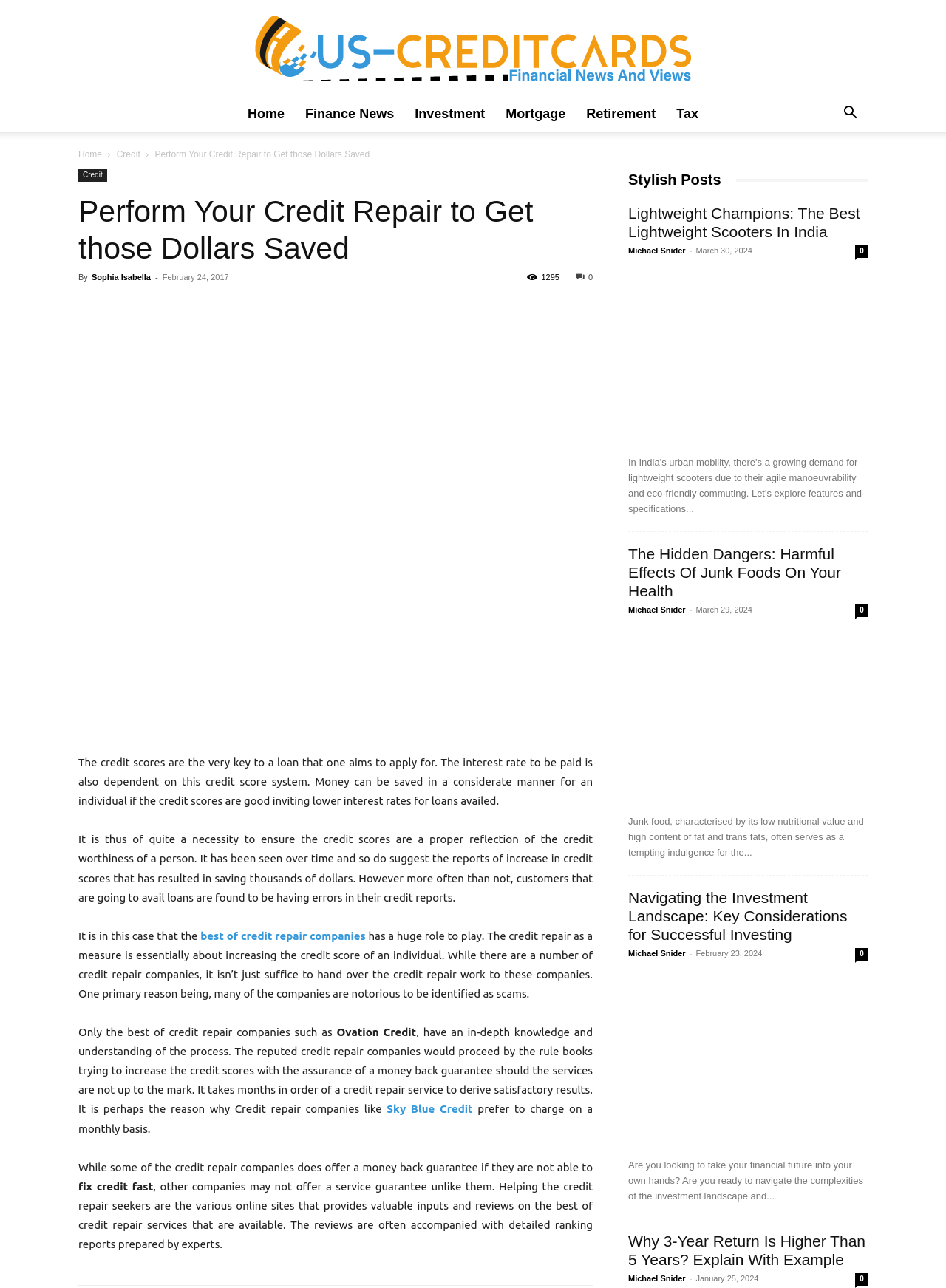Show me the bounding box coordinates of the clickable region to achieve the task as per the instruction: "click on the 'Search' button".

[0.88, 0.084, 0.917, 0.094]